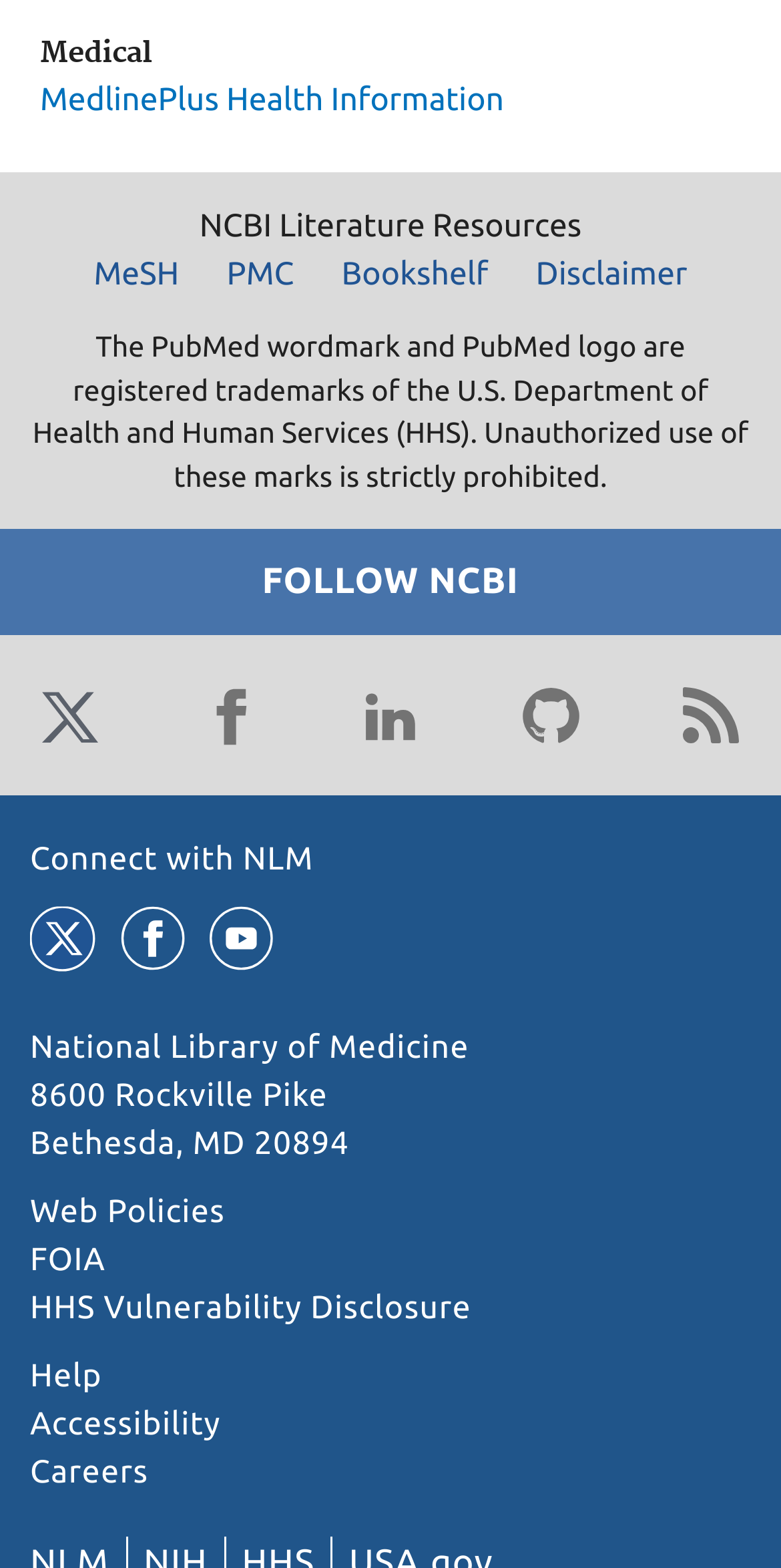What is the trademark of the U.S. Department of Health and Human Services?
Identify the answer in the screenshot and reply with a single word or phrase.

PubMed wordmark and PubMed logo